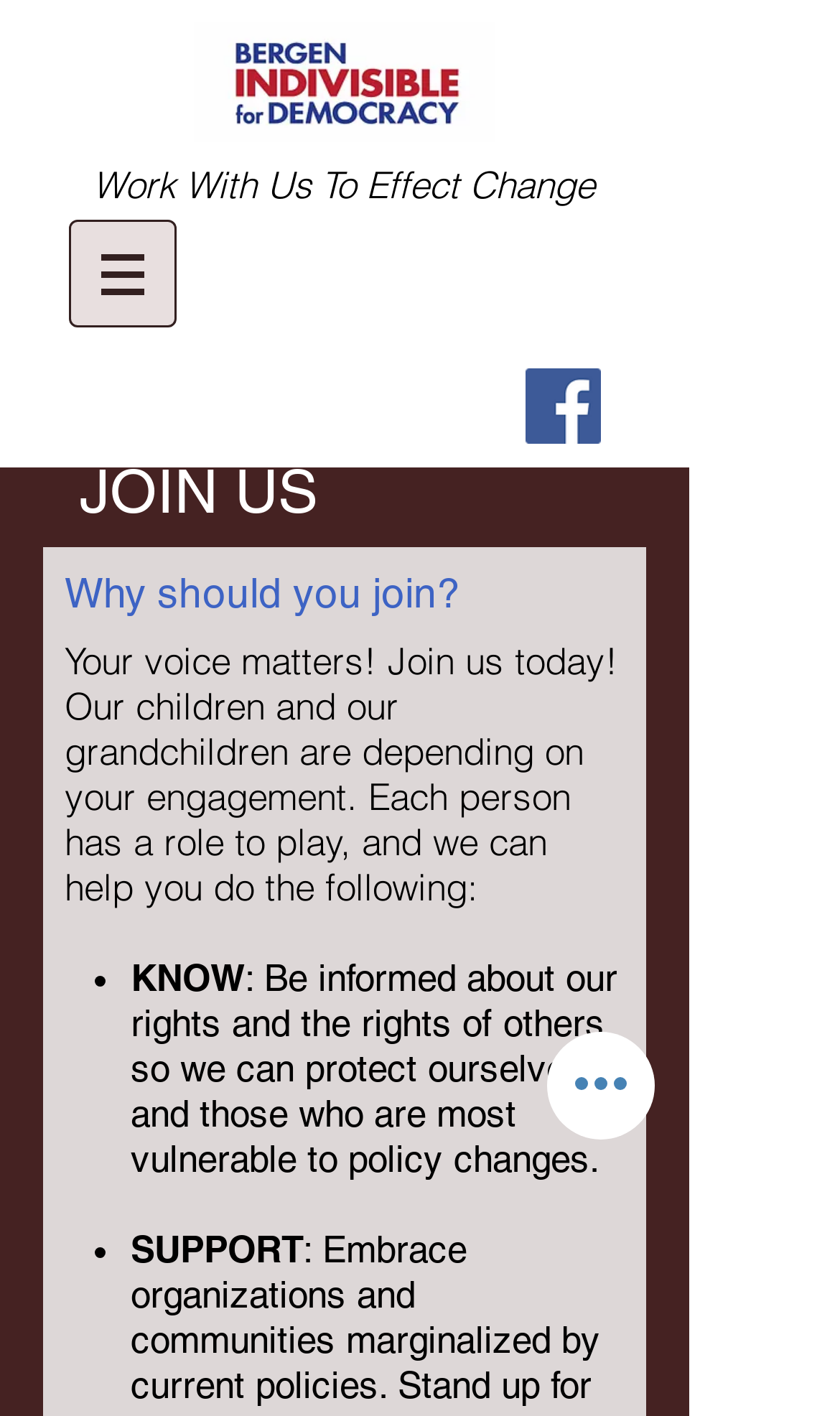Refer to the image and provide an in-depth answer to the question: 
What are the benefits of joining this movement?

The webpage lists two benefits of joining the movement: 'KNOW' and 'SUPPORT'. The 'KNOW' benefit is to be informed about rights and the rights of others, while the 'SUPPORT' benefit is to support the movement and its causes.